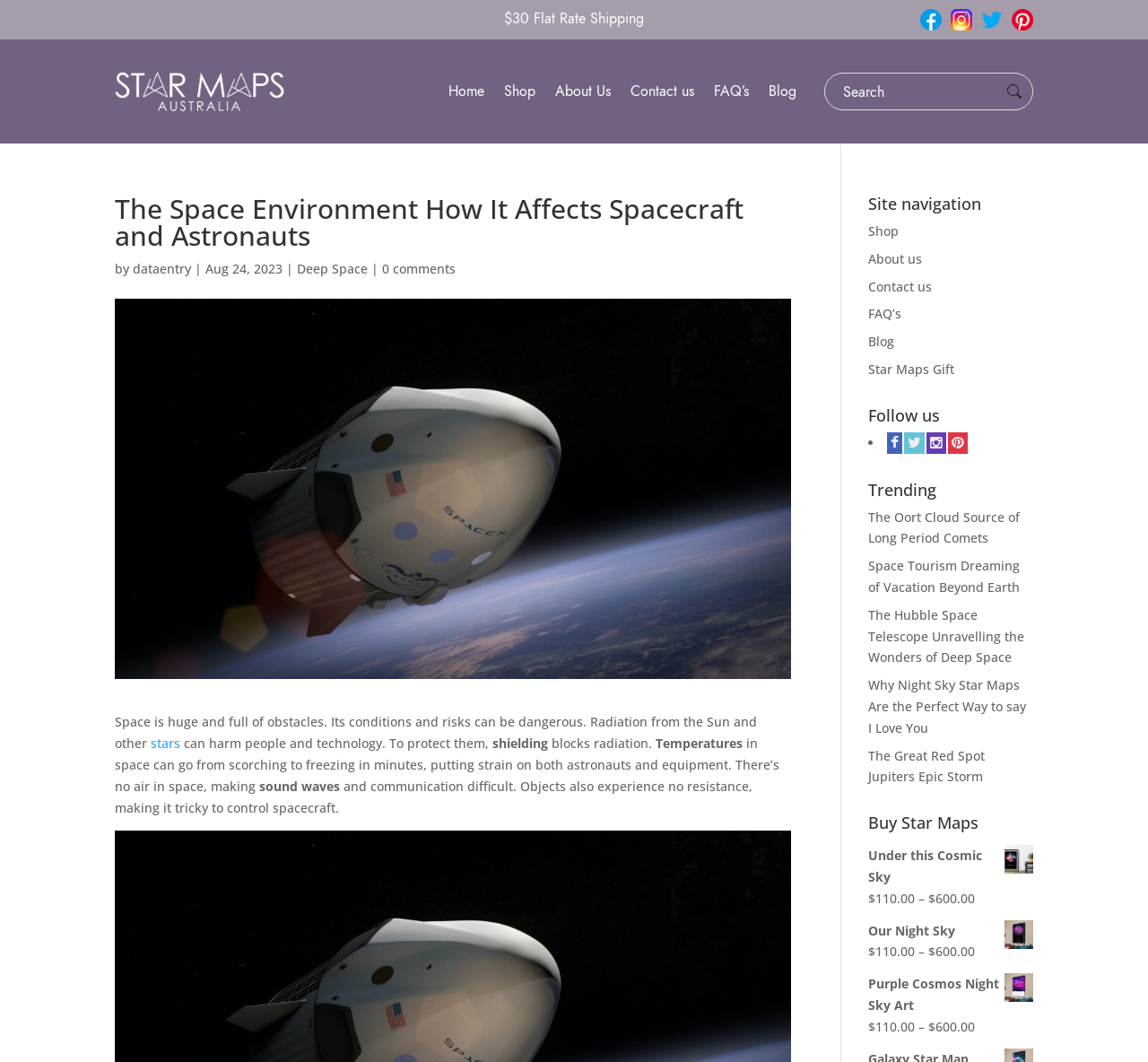Bounding box coordinates are given in the format (top-left x, top-left y, bottom-right x, bottom-right y). All values should be floating point numbers between 0 and 1. Provide the bounding box coordinate for the UI element described as: Purple Cosmos Night Sky Art

[0.756, 0.916, 0.9, 0.957]